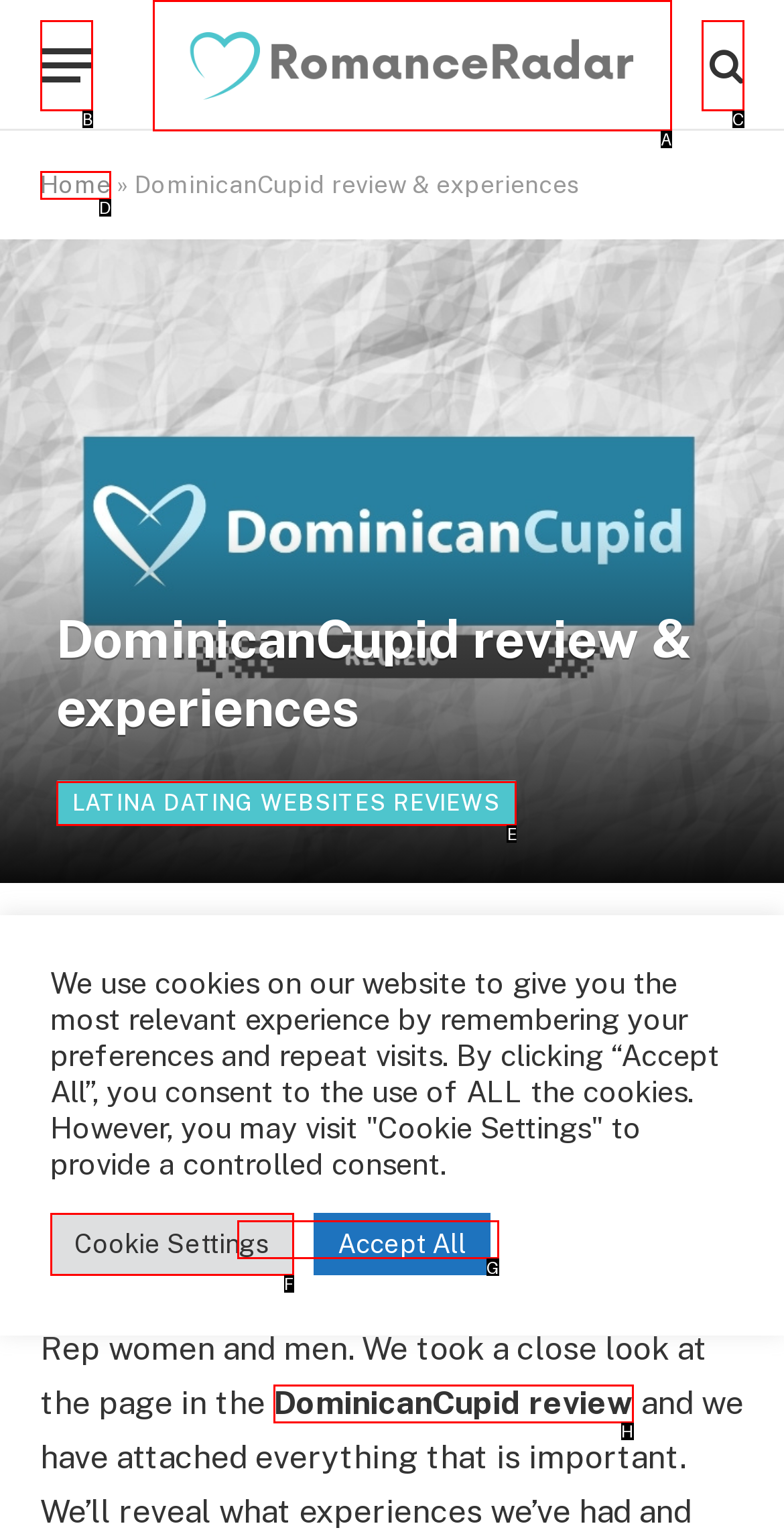What letter corresponds to the UI element to complete this task: Read the DominicanCupid review
Answer directly with the letter.

H